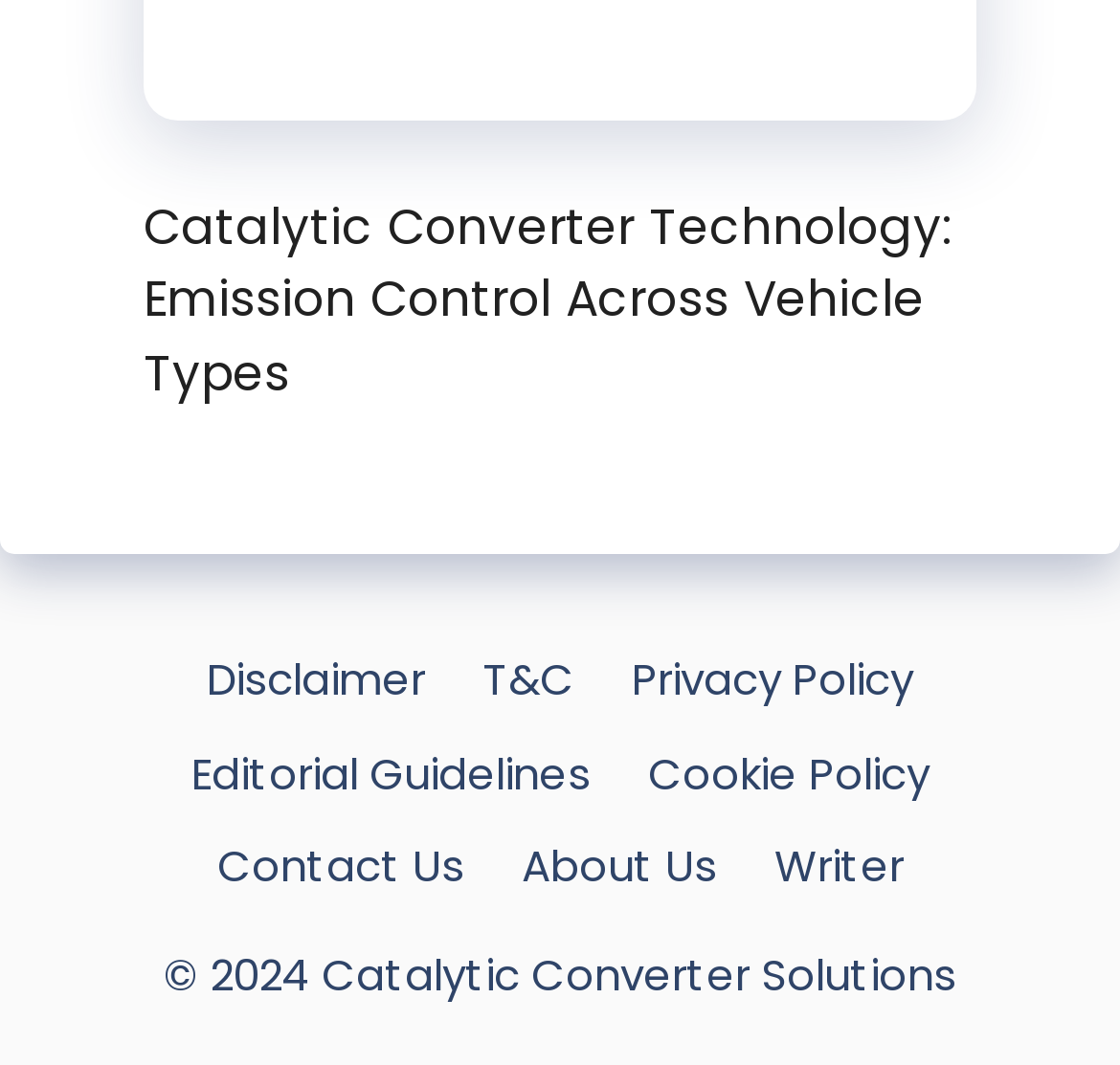Respond with a single word or phrase to the following question: What type of links are present at the bottom of the webpage?

Policy links